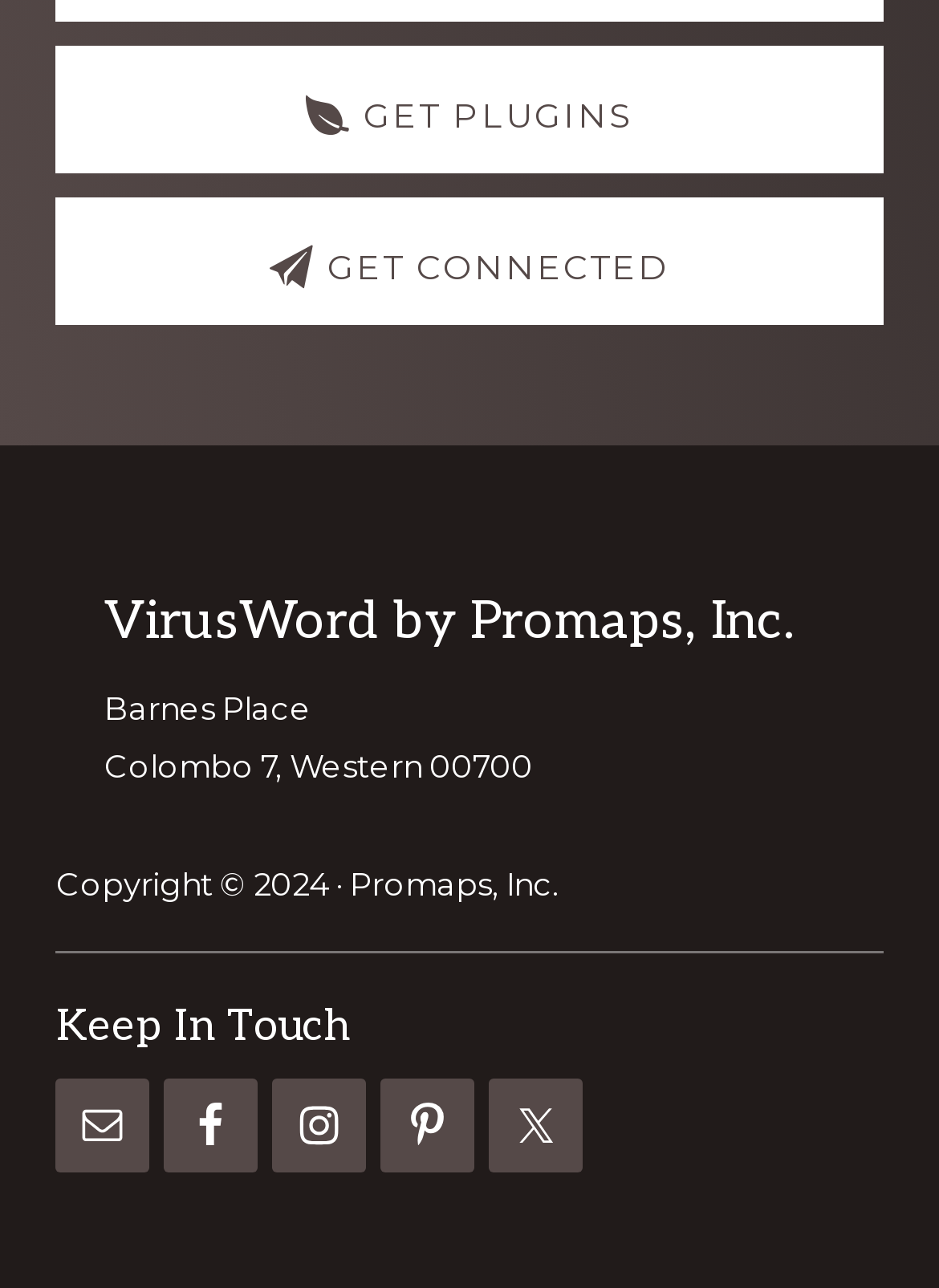What is the title of the footer section?
Please use the image to provide an in-depth answer to the question.

The title of the footer section can be found at the top of the footer section, where it is written as 'Footer'.